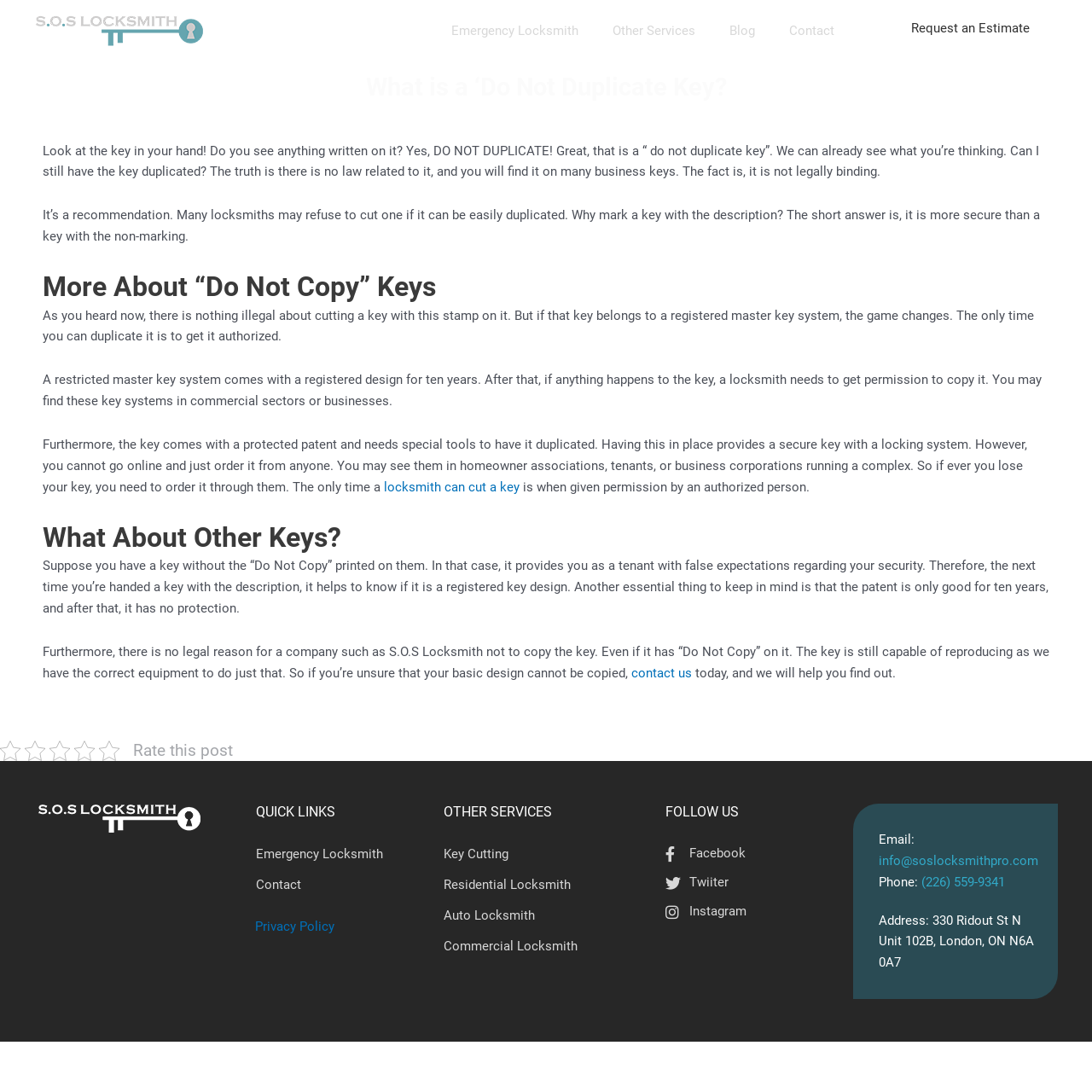What services does S.O.S Locksmith offer?
Please interpret the details in the image and answer the question thoroughly.

The webpage lists various services offered by S.O.S Locksmith, including key cutting, residential locksmith, auto locksmith, commercial locksmith, and emergency locksmith services.